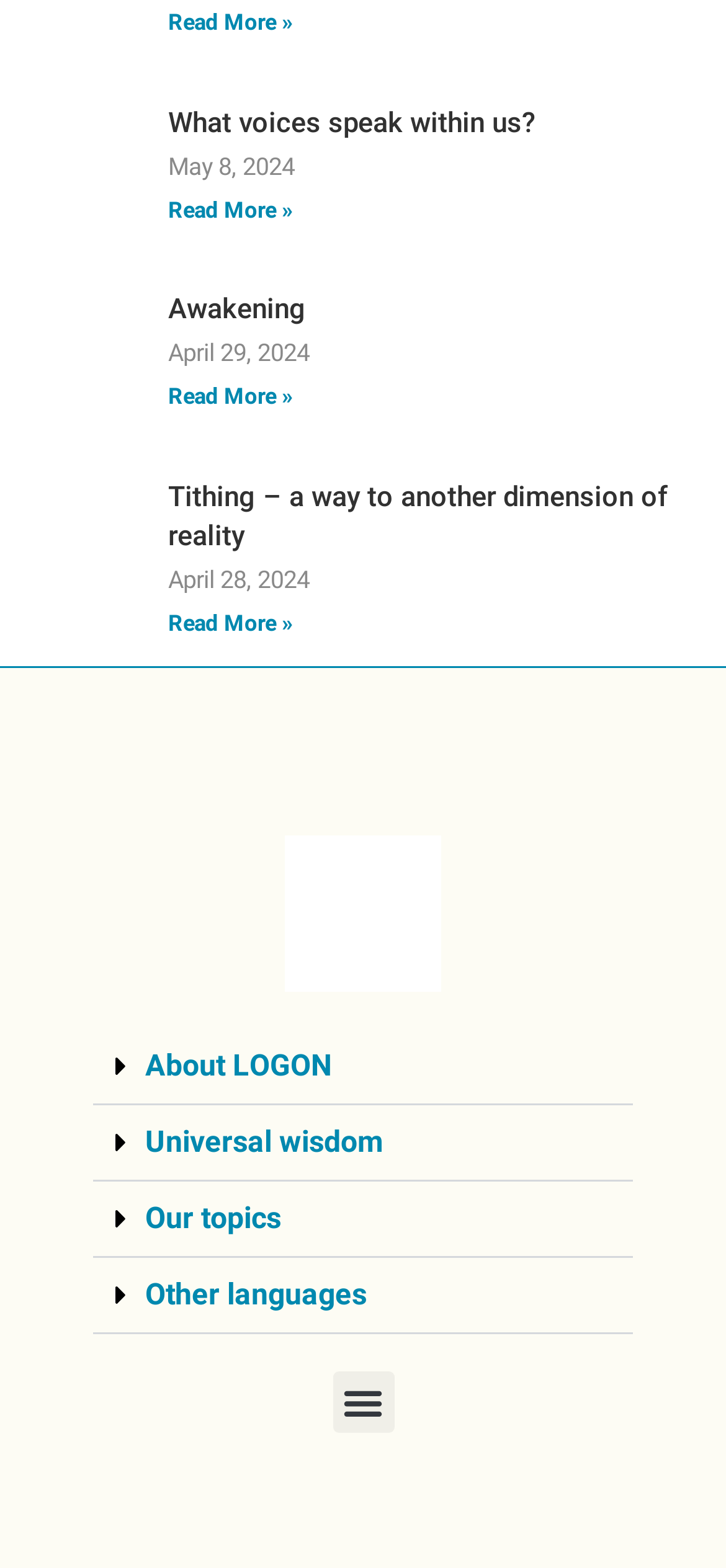Find the bounding box coordinates of the element's region that should be clicked in order to follow the given instruction: "Read more about Whenever I wake up …". The coordinates should consist of four float numbers between 0 and 1, i.e., [left, top, right, bottom].

[0.232, 0.006, 0.403, 0.023]